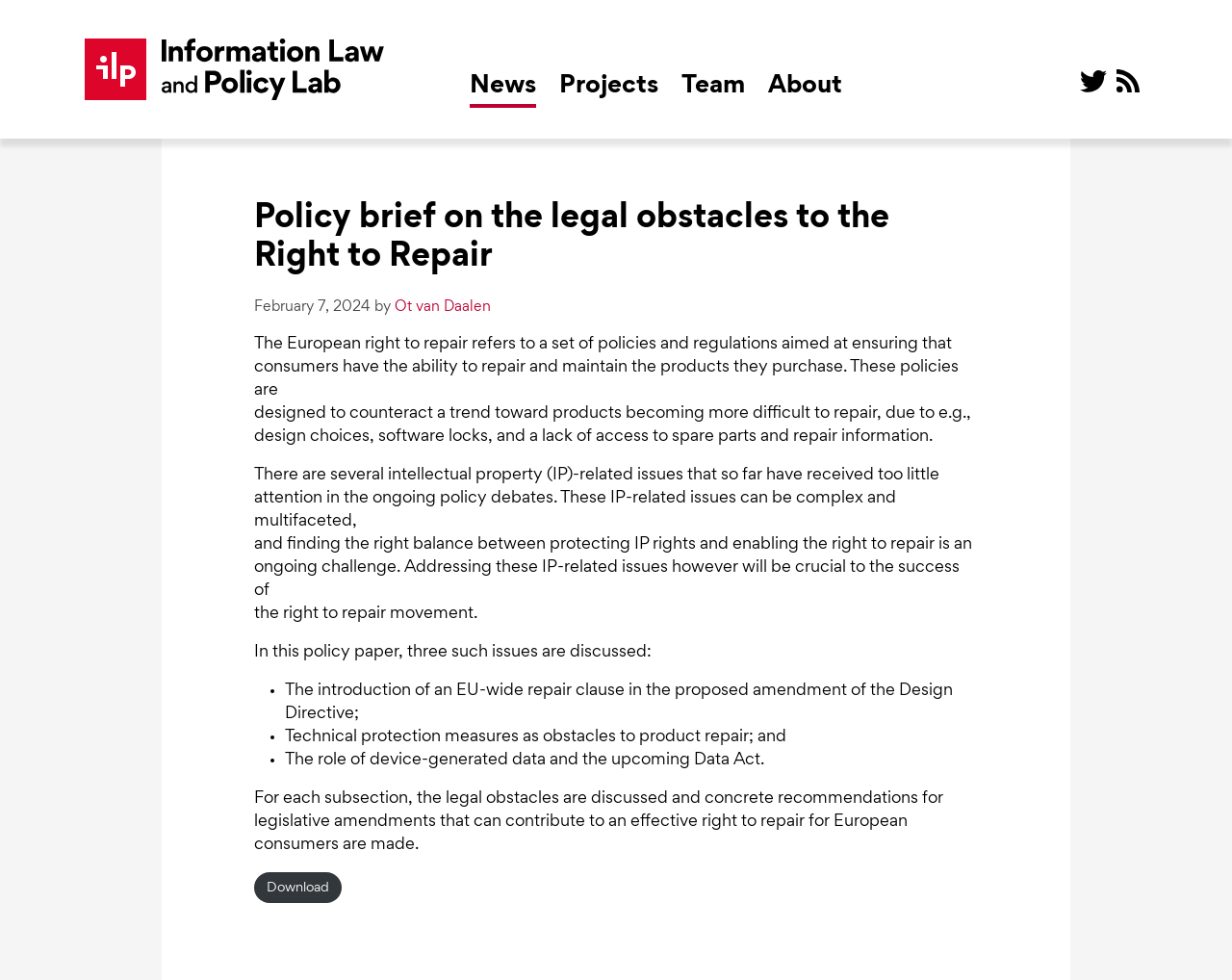What can be downloaded from the webpage?
From the screenshot, supply a one-word or short-phrase answer.

The policy brief